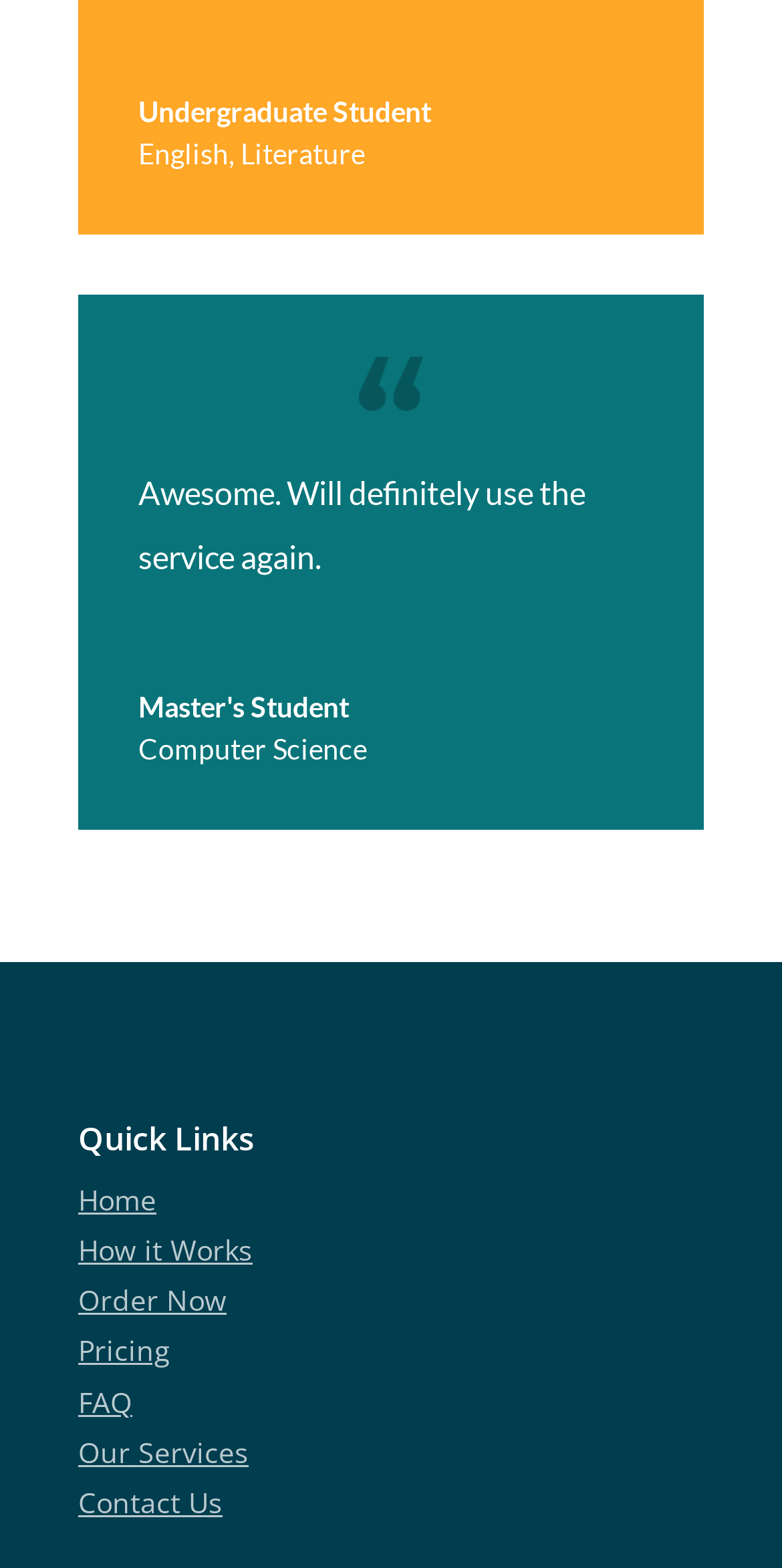Identify the bounding box for the described UI element. Provide the coordinates in (top-left x, top-left y, bottom-right x, bottom-right y) format with values ranging from 0 to 1: Pricing

[0.1, 0.849, 0.218, 0.873]